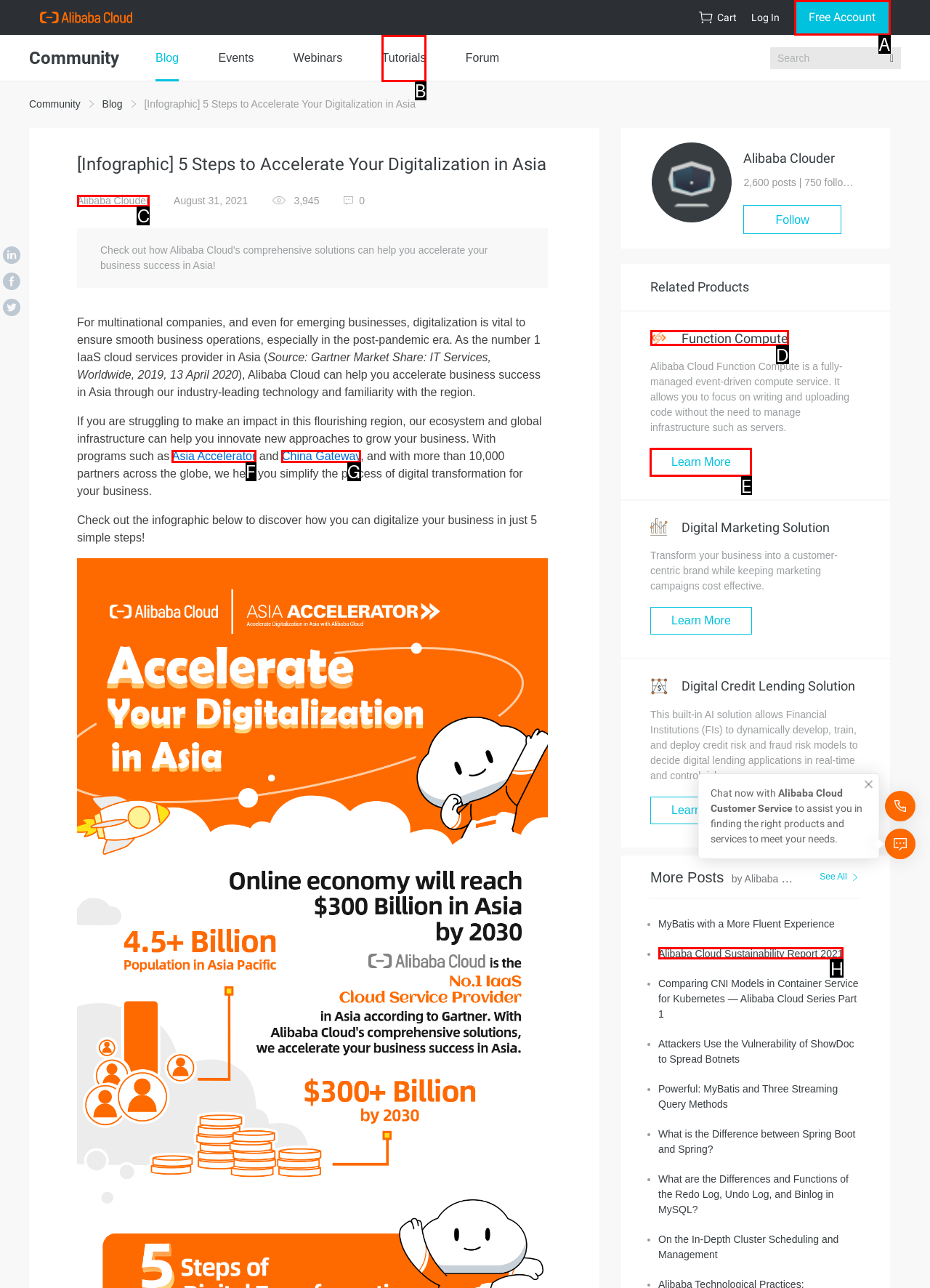Which option should you click on to fulfill this task: Learn more about 'Function Compute'? Answer with the letter of the correct choice.

E